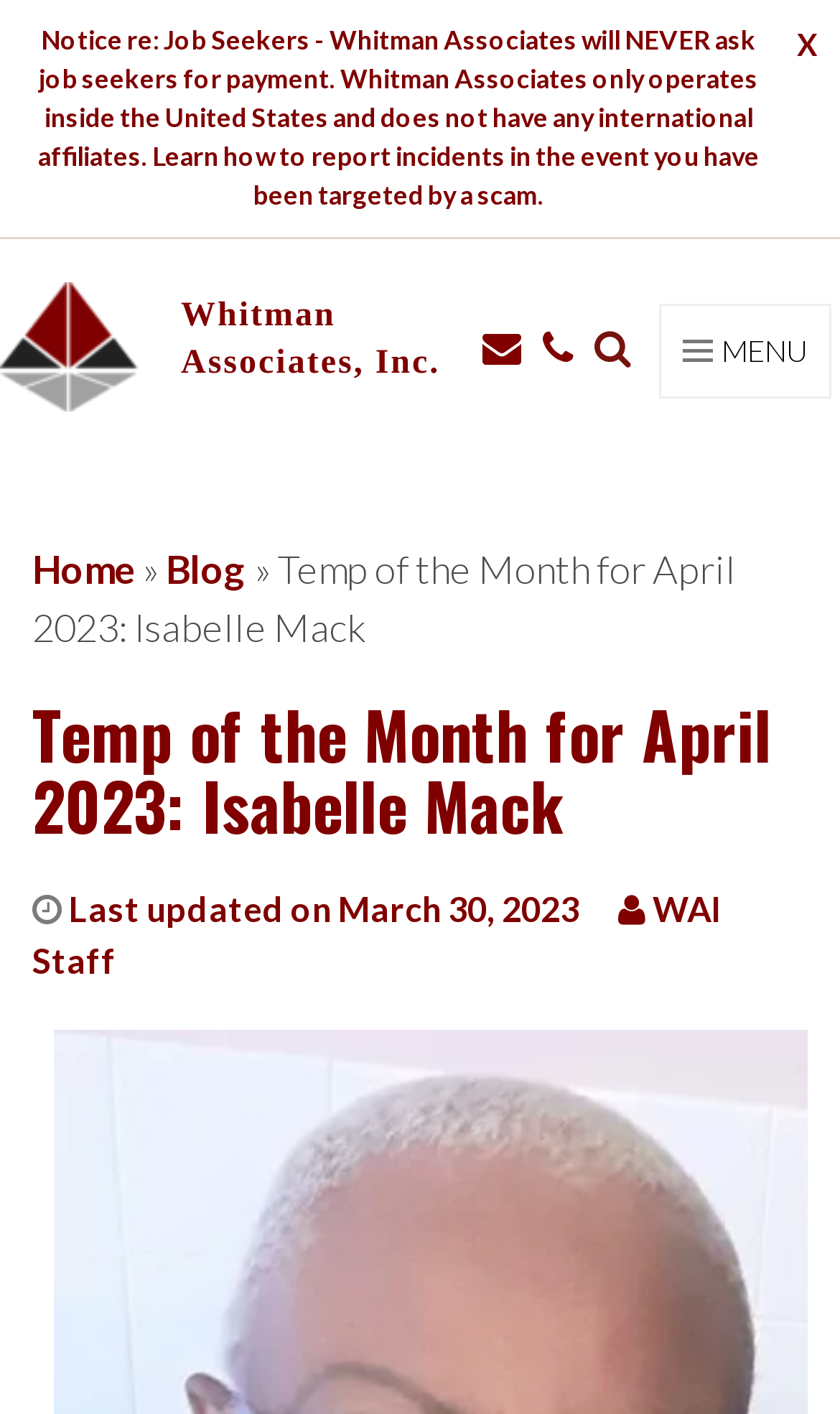Identify the bounding box coordinates for the UI element described as: "Whitman Associates, Inc.". The coordinates should be provided as four floats between 0 and 1: [left, top, right, bottom].

[0.215, 0.207, 0.536, 0.274]